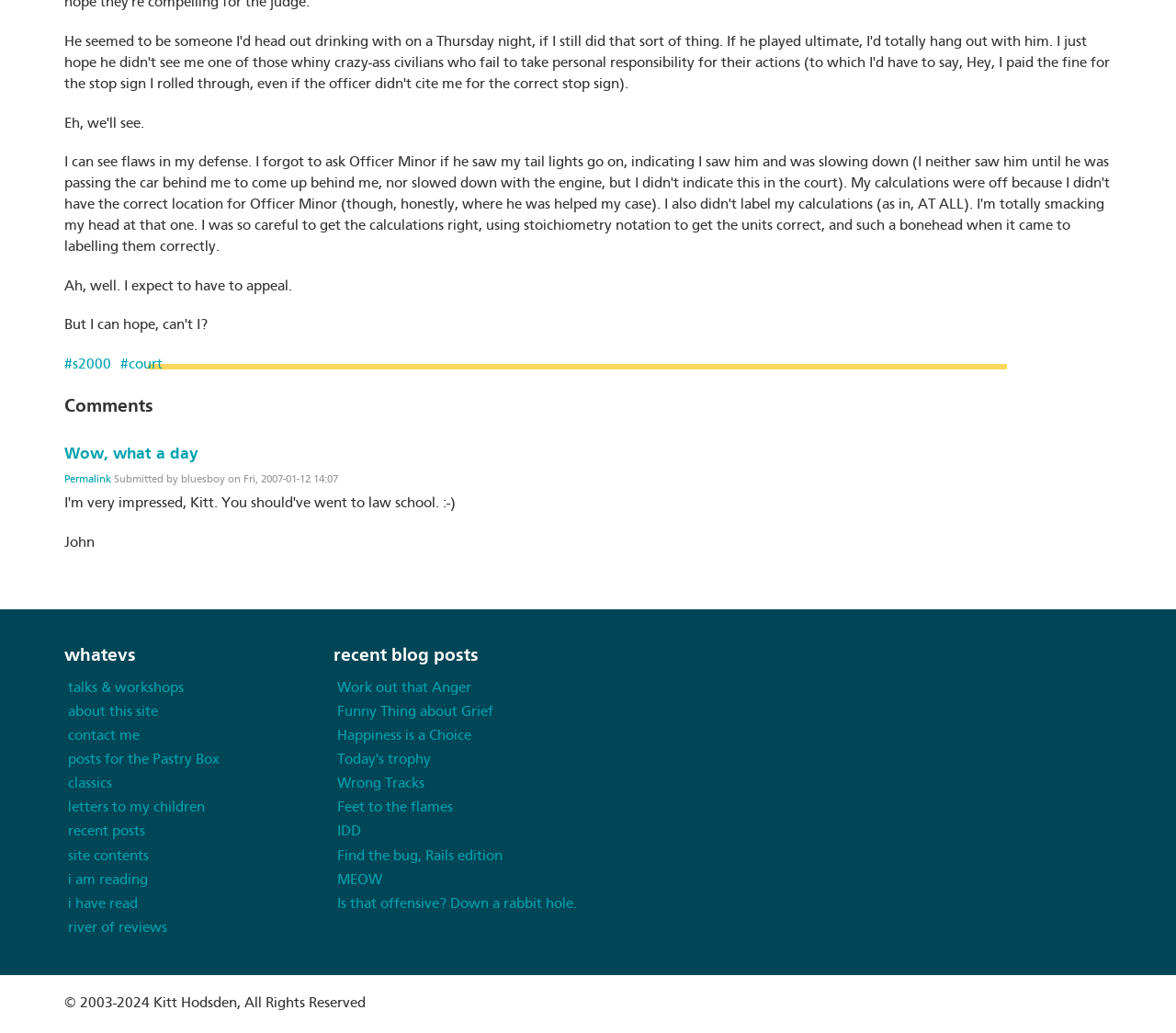What is the title of the first comment?
Respond with a short answer, either a single word or a phrase, based on the image.

Wow, what a day